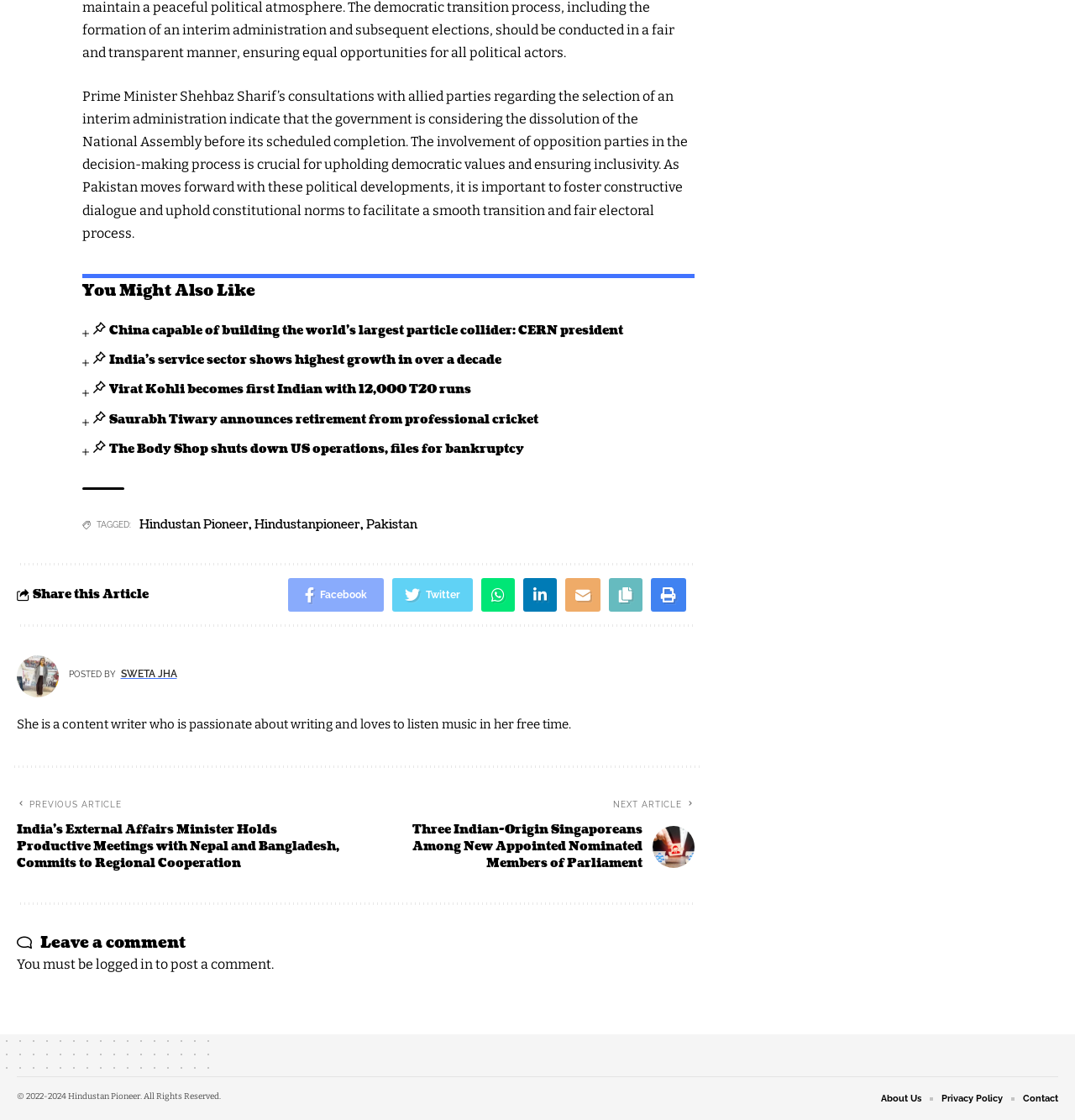What is the purpose of the 'You Might Also Like' section?
Provide a thorough and detailed answer to the question.

The 'You Might Also Like' section appears to be suggesting related articles to the reader, based on the content of the current article. It lists several article titles with links to the corresponding articles.